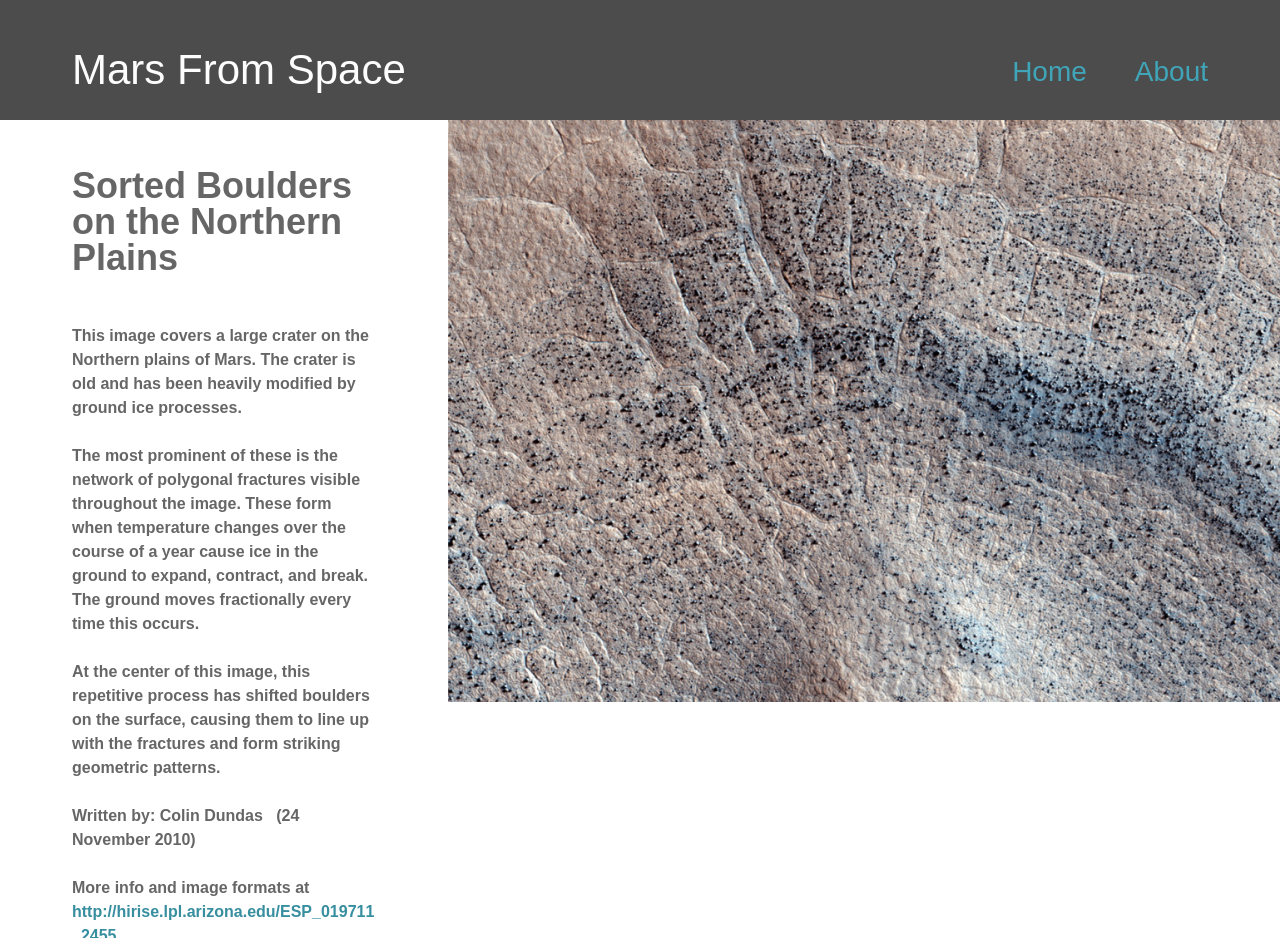Using the element description provided, determine the bounding box coordinates in the format (top-left x, top-left y, bottom-right x, bottom-right y). Ensure that all values are floating point numbers between 0 and 1. Element description: Code of Conduct

None